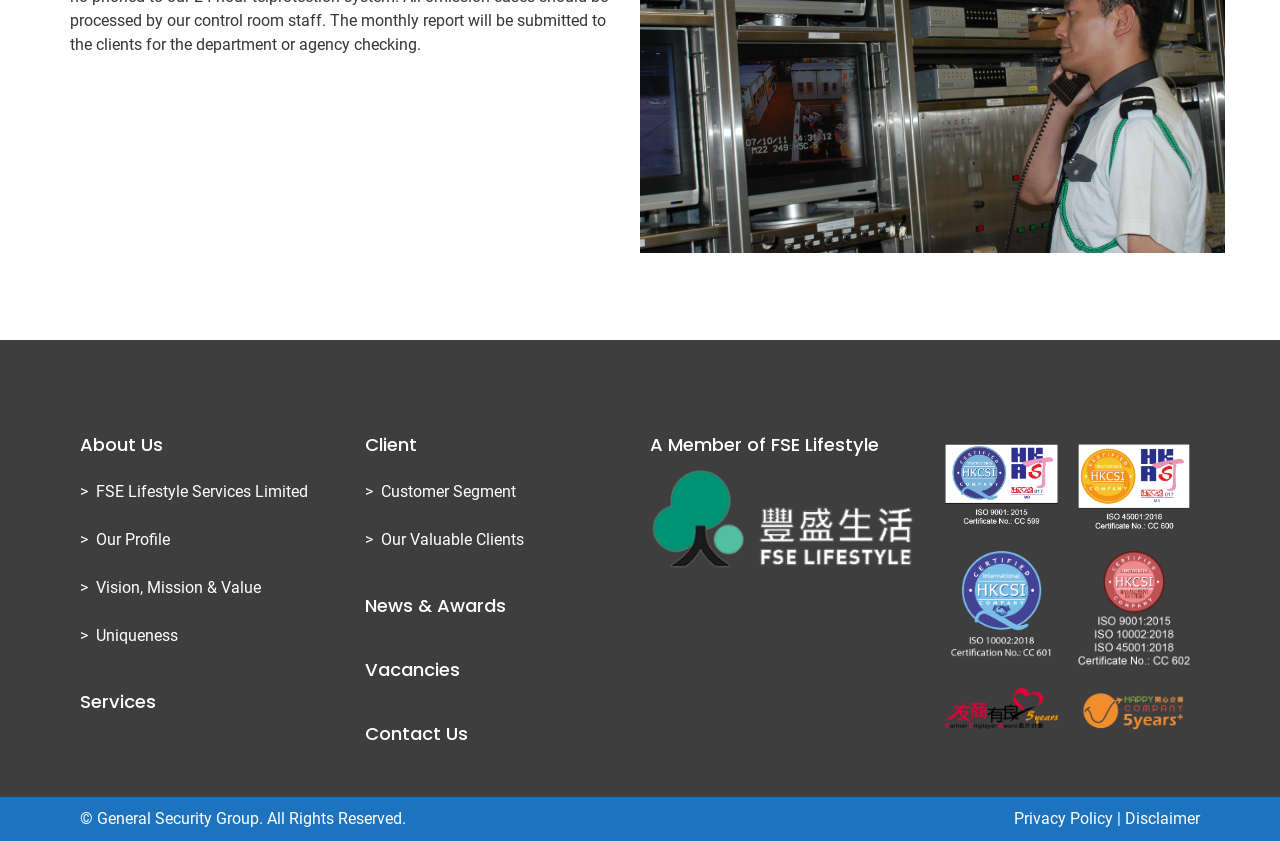Extract the bounding box coordinates of the UI element described: "News & Awards". Provide the coordinates in the format [left, top, right, bottom] with values ranging from 0 to 1.

[0.285, 0.705, 0.395, 0.734]